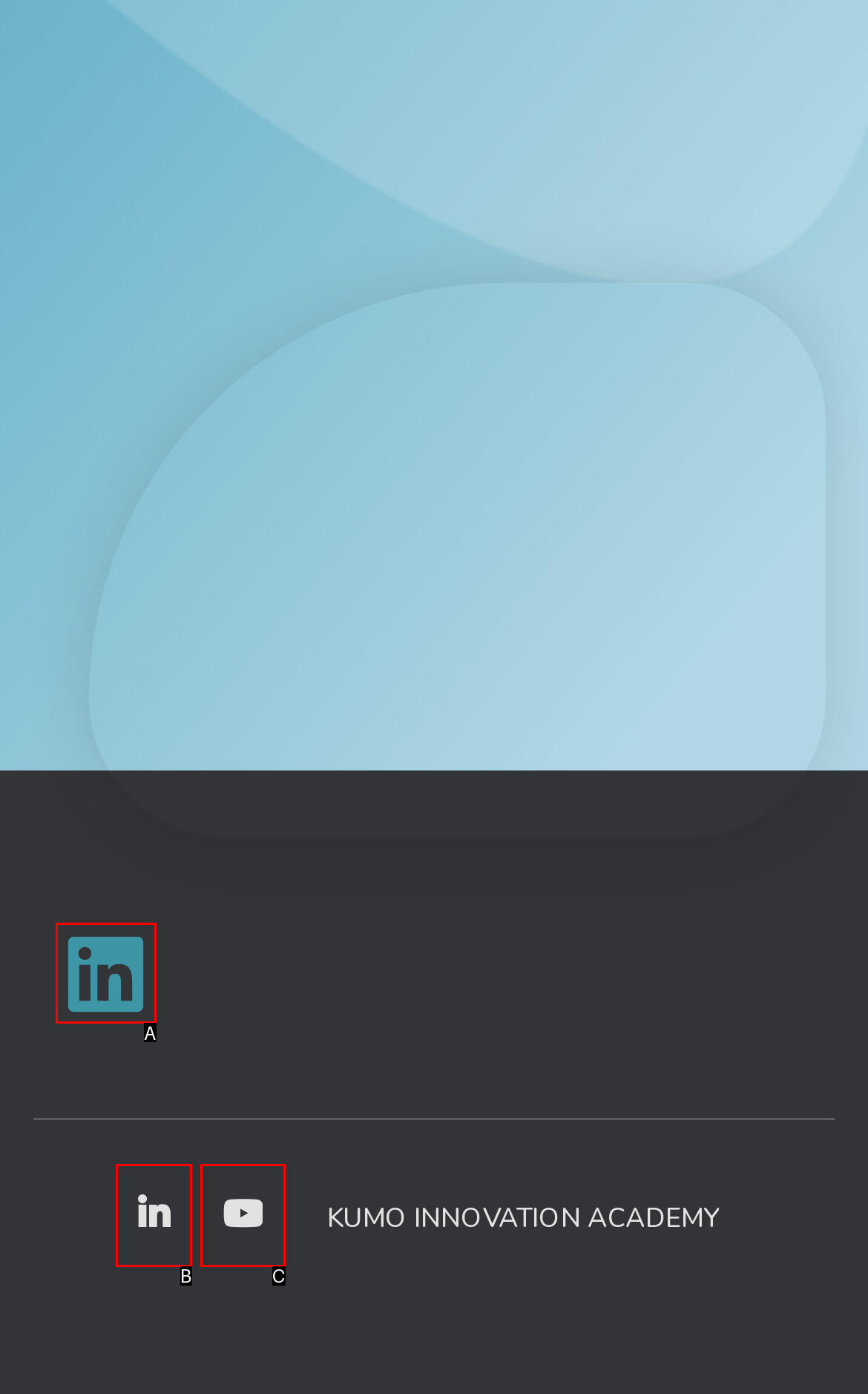Choose the option that best matches the description: LinkedIn
Indicate the letter of the matching option directly.

A